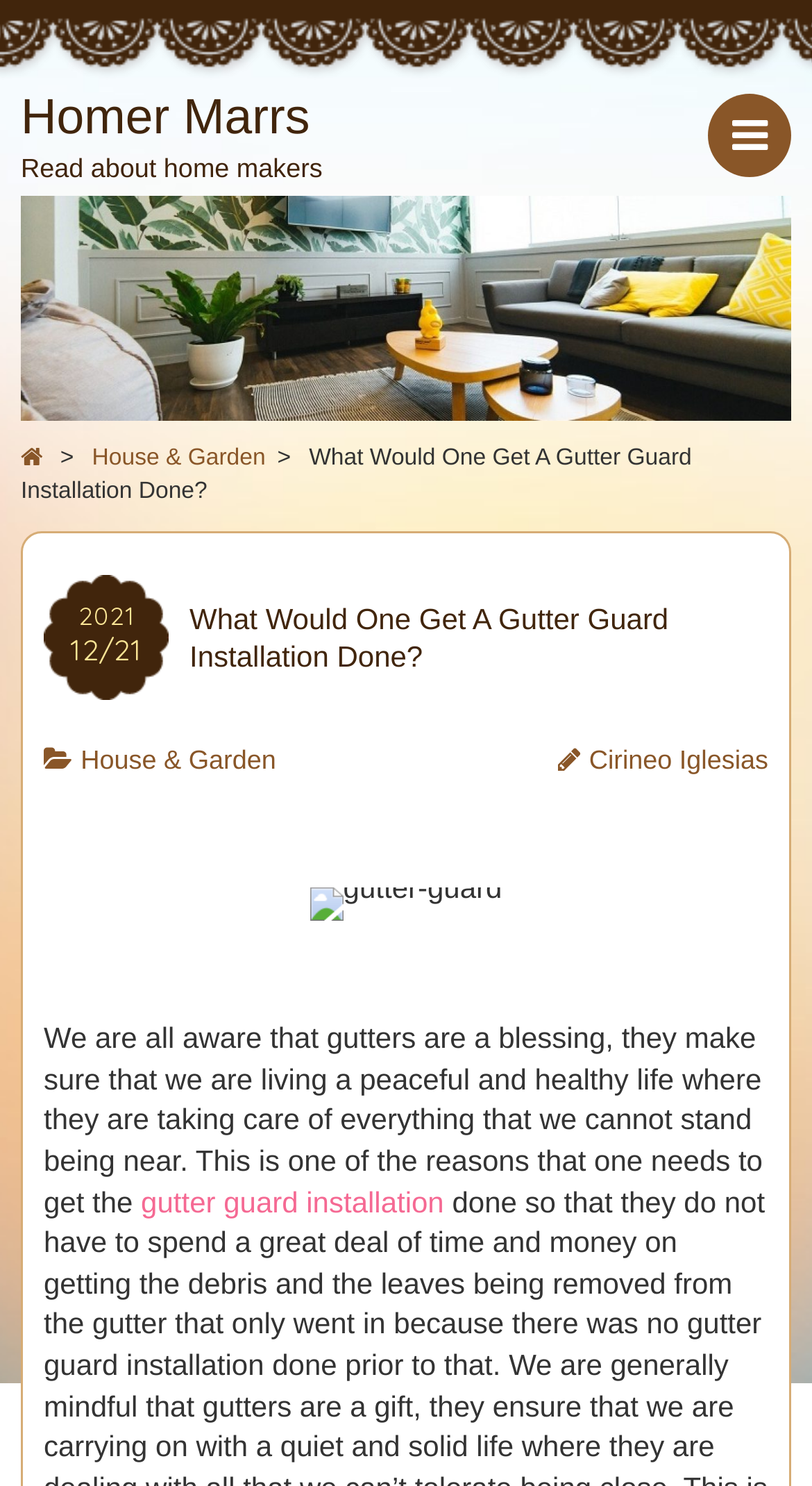What is the category of the article?
Based on the screenshot, provide a one-word or short-phrase response.

House & Garden